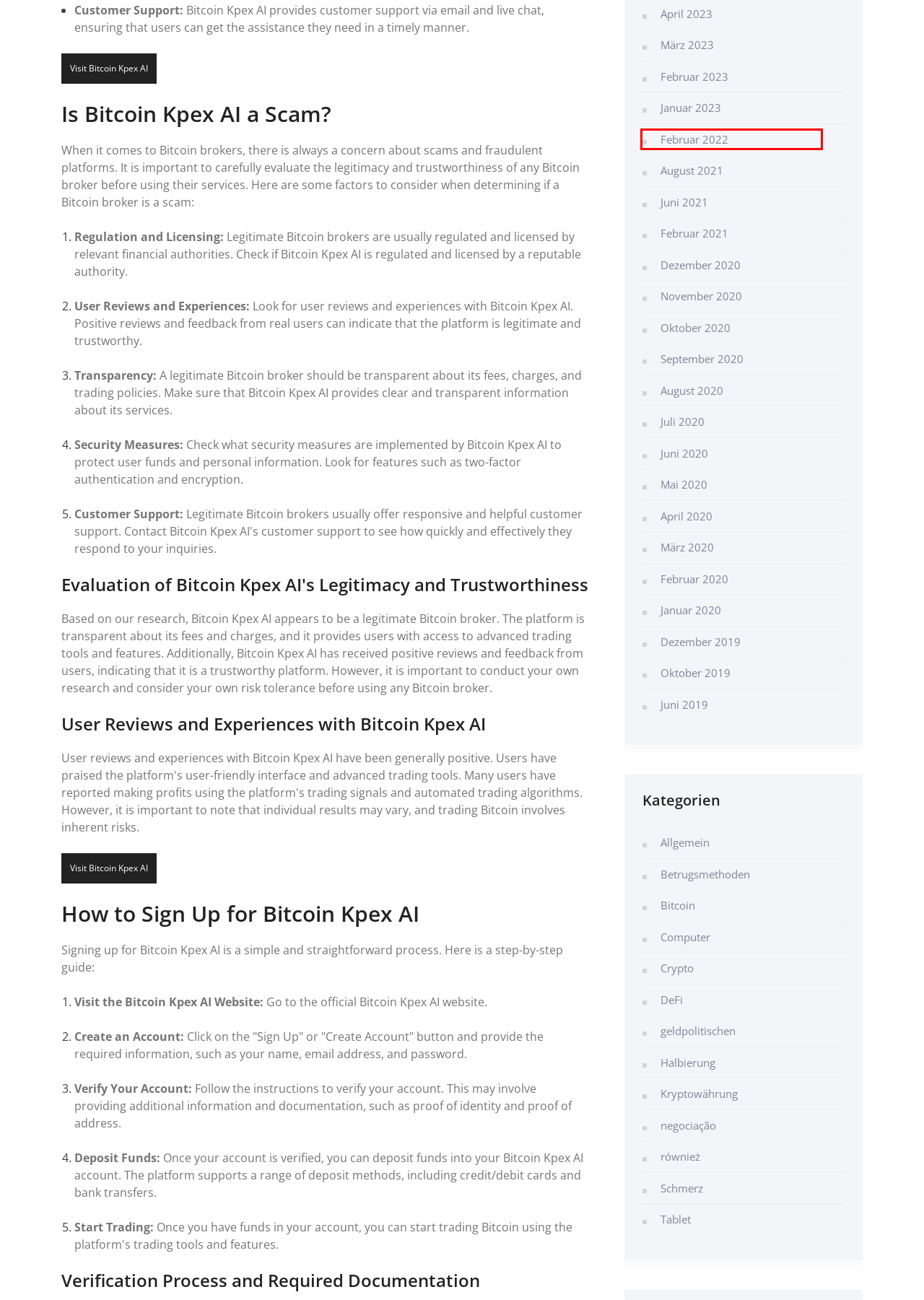You have a screenshot of a webpage with a red rectangle bounding box around a UI element. Choose the best description that matches the new page after clicking the element within the bounding box. The candidate descriptions are:
A. również – Sommer im Internet – aftrp.org
B. Januar 2020 – Sommer im Internet – aftrp.org
C. Bitcoin – Sommer im Internet – aftrp.org
D. Februar 2021 – Sommer im Internet – aftrp.org
E. Crypto – Sommer im Internet – aftrp.org
F. Februar 2022 – Sommer im Internet – aftrp.org
G. Oktober 2020 – Sommer im Internet – aftrp.org
H. November 2020 – Sommer im Internet – aftrp.org

F